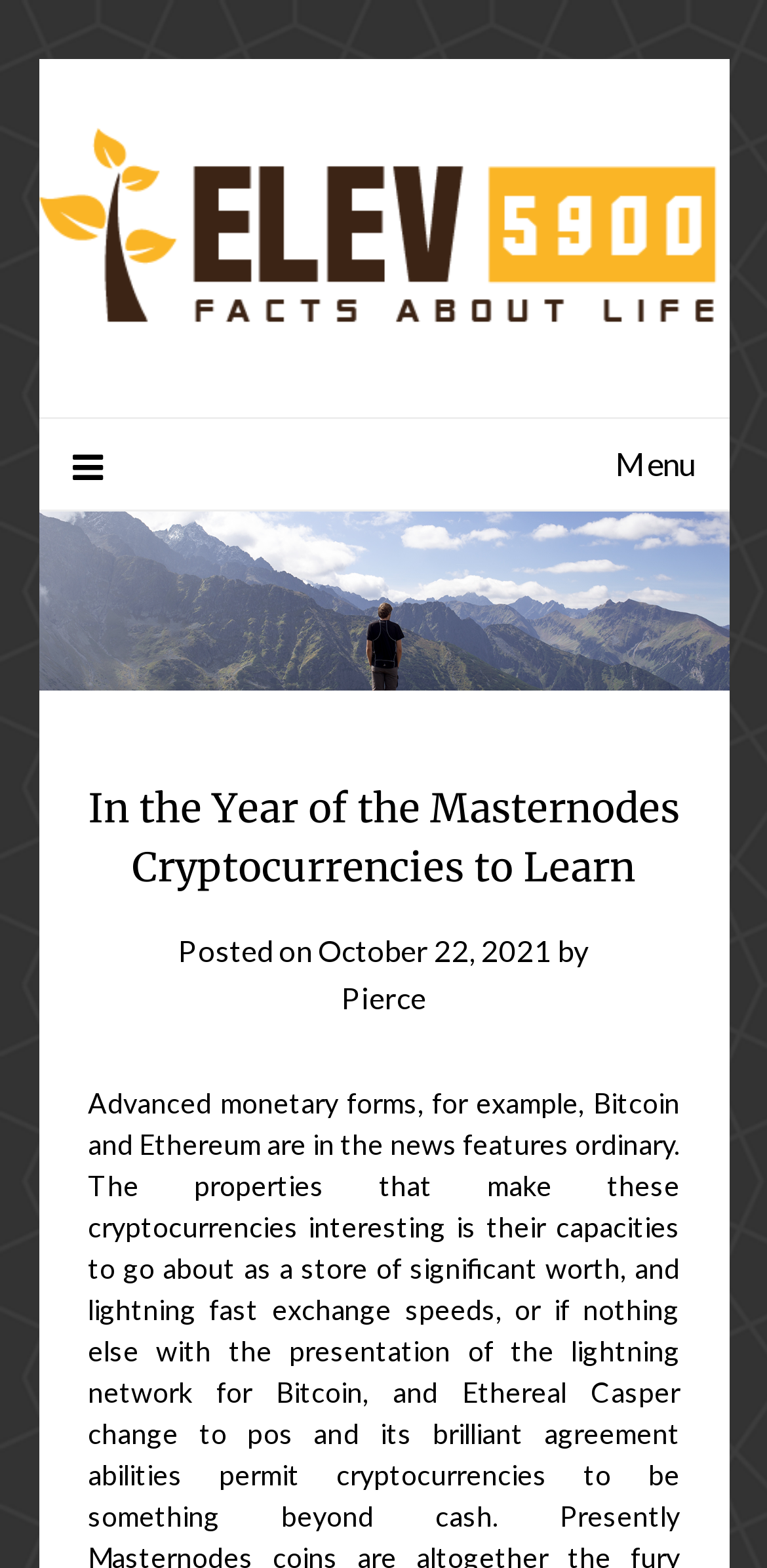Extract the bounding box coordinates for the described element: "October 22, 2021October 22, 2021". The coordinates should be represented as four float numbers between 0 and 1: [left, top, right, bottom].

[0.414, 0.595, 0.719, 0.617]